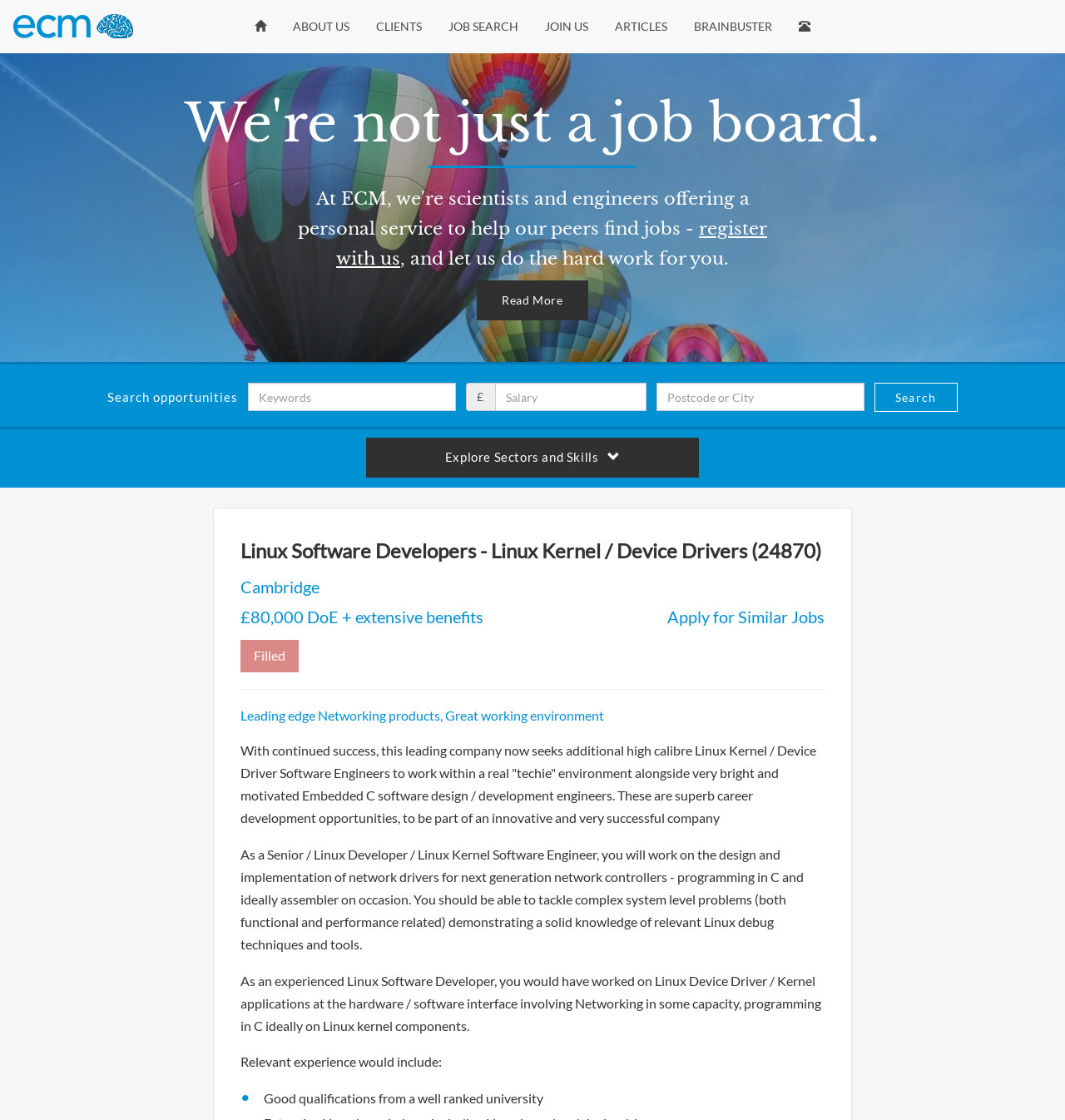Give a short answer to this question using one word or a phrase:
What is the job title of the job posting?

Linux Software Developers